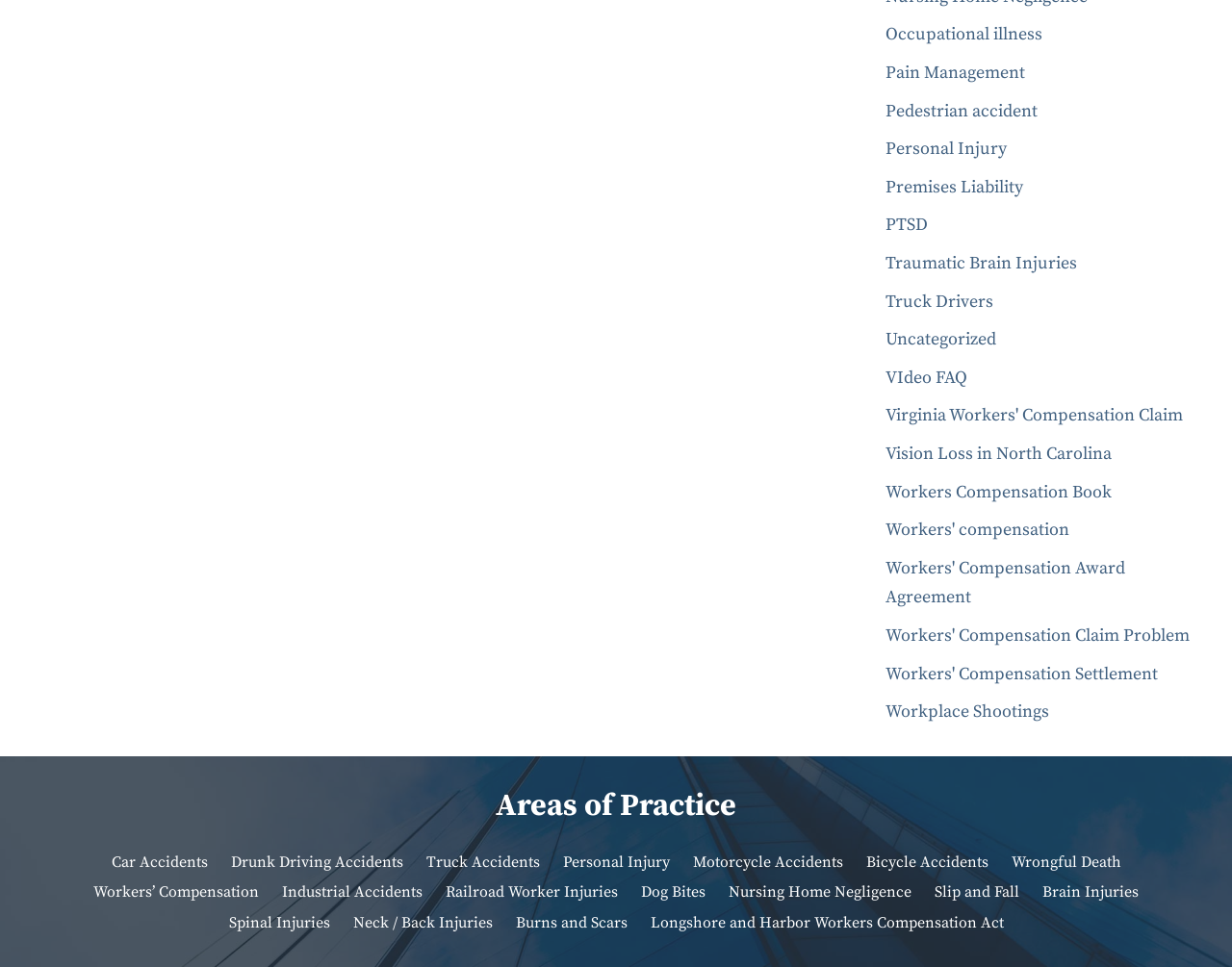Based on the element description, predict the bounding box coordinates (top-left x, top-left y, bottom-right x, bottom-right y) for the UI element in the screenshot: Railroad Worker Injuries

[0.362, 0.913, 0.502, 0.932]